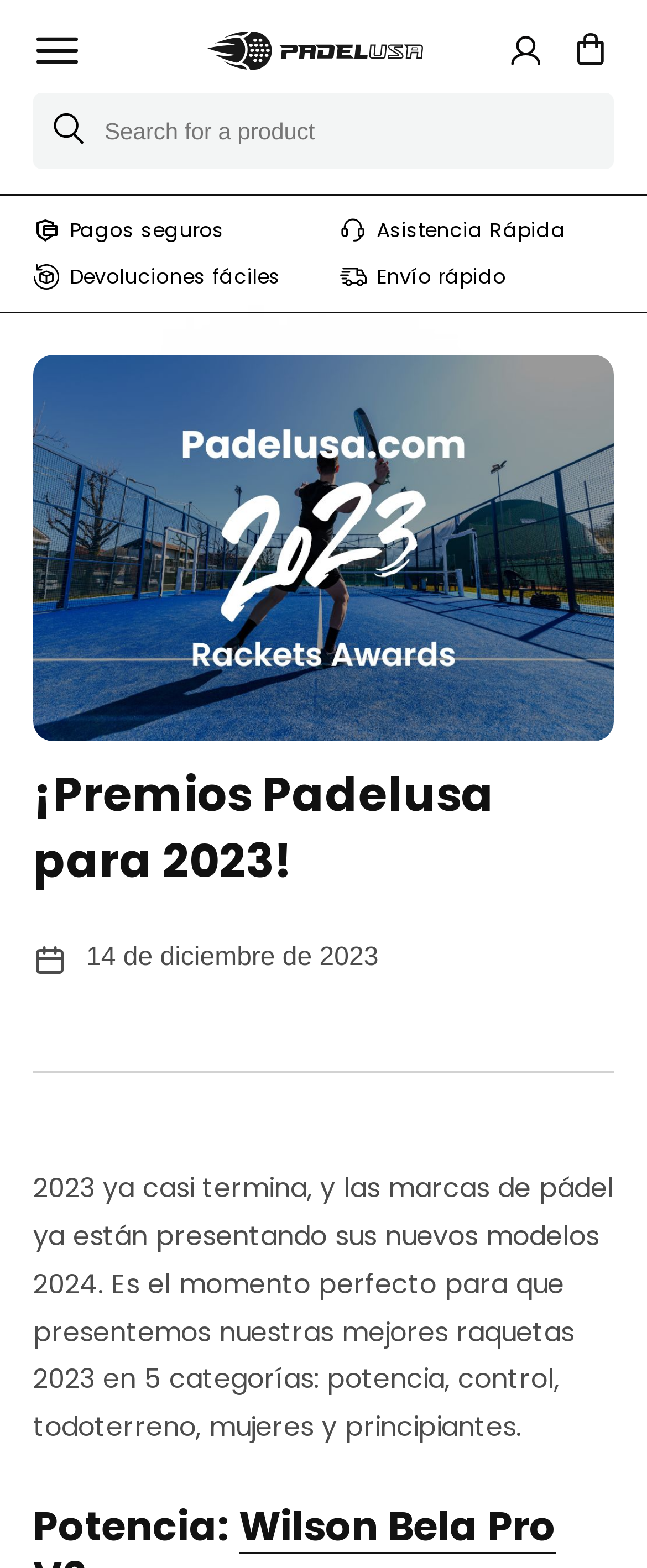Respond with a single word or phrase for the following question: 
Is there a search function on this webpage?

Yes